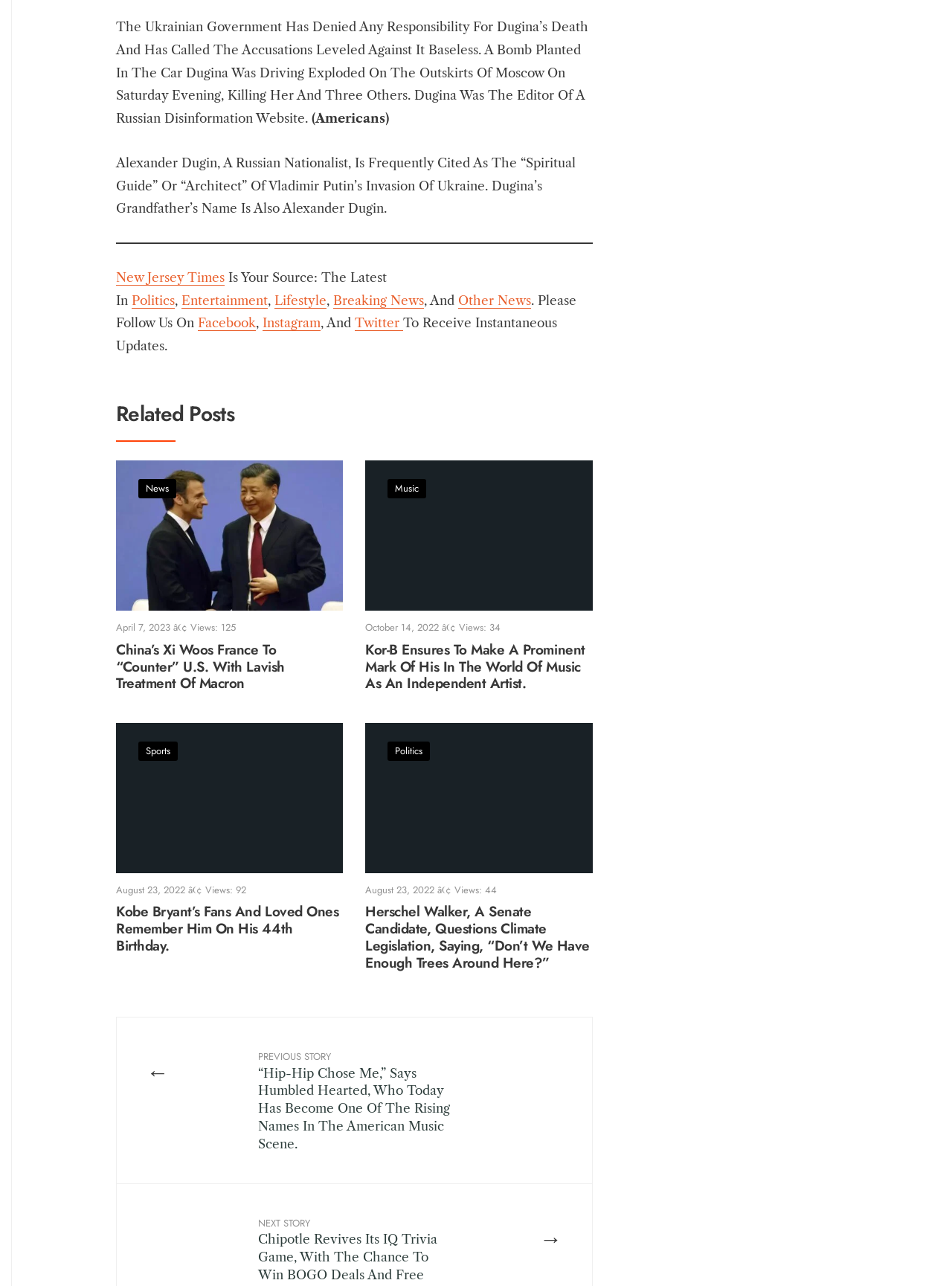Identify the bounding box coordinates of the clickable region necessary to fulfill the following instruction: "Go to the 'PREVIOUS STORY'". The bounding box coordinates should be four float numbers between 0 and 1, i.e., [left, top, right, bottom].

[0.224, 0.808, 0.52, 0.903]